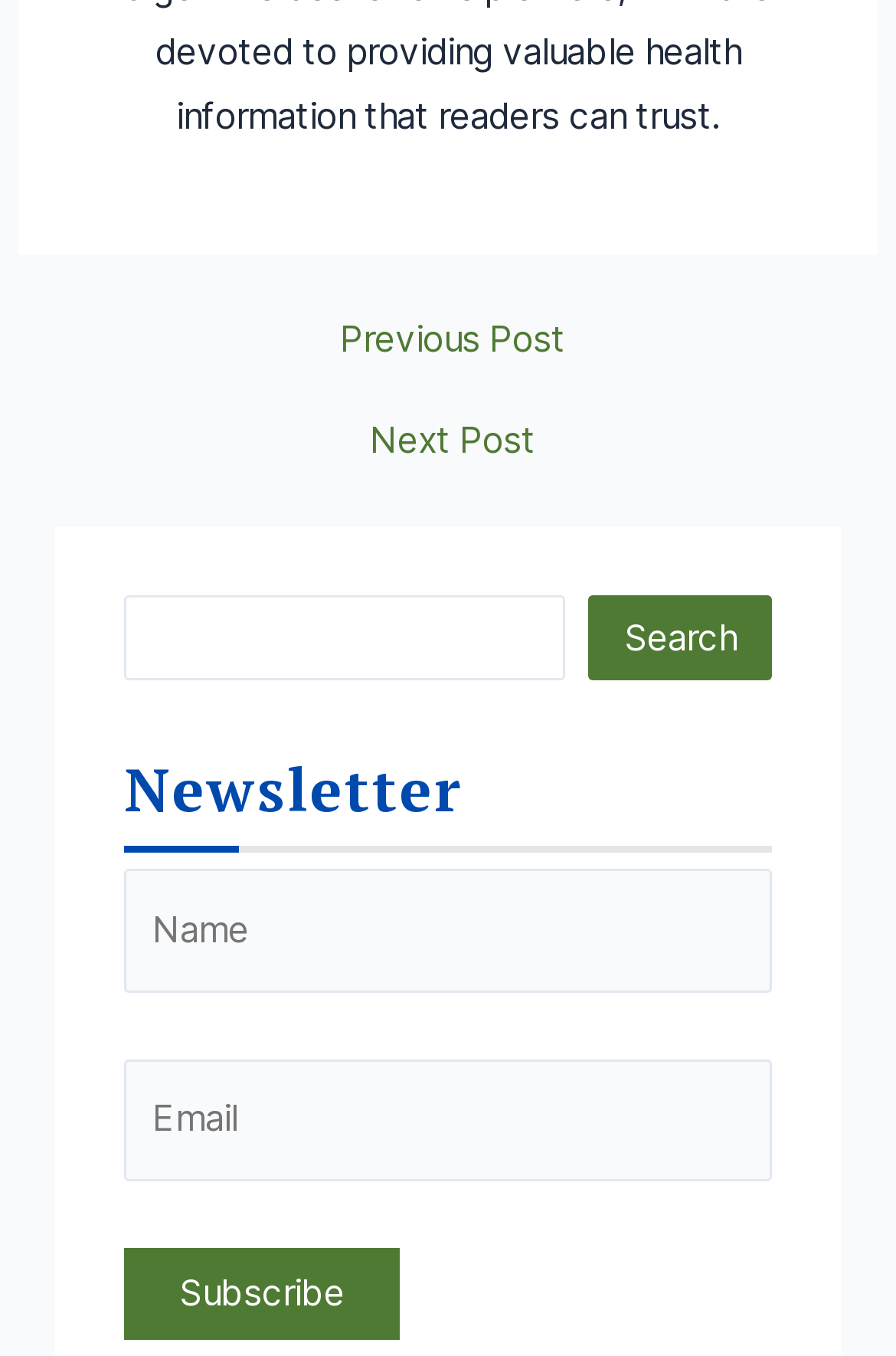Determine the bounding box coordinates of the UI element that matches the following description: "value="Subscribe"". The coordinates should be four float numbers between 0 and 1 in the format [left, top, right, bottom].

[0.138, 0.921, 0.446, 0.988]